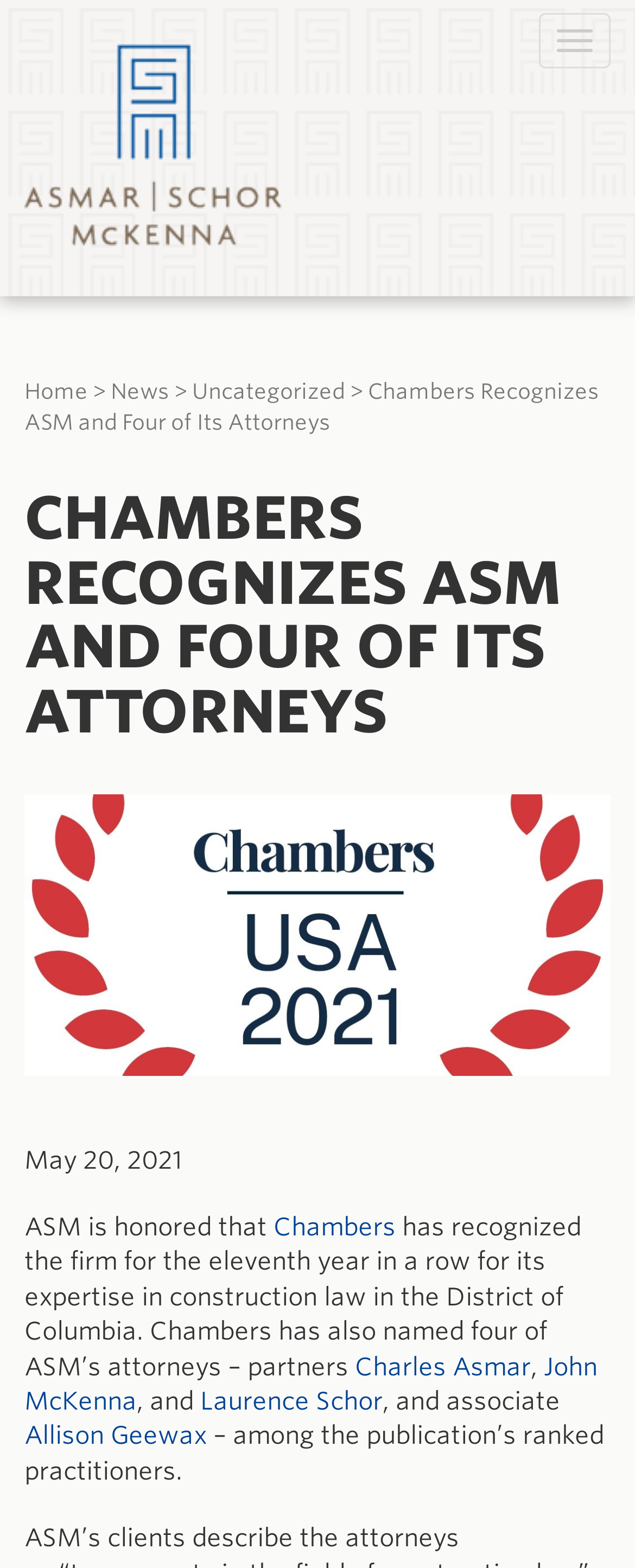Identify the bounding box coordinates for the UI element described as: "Allison Geewax".

[0.038, 0.907, 0.326, 0.925]